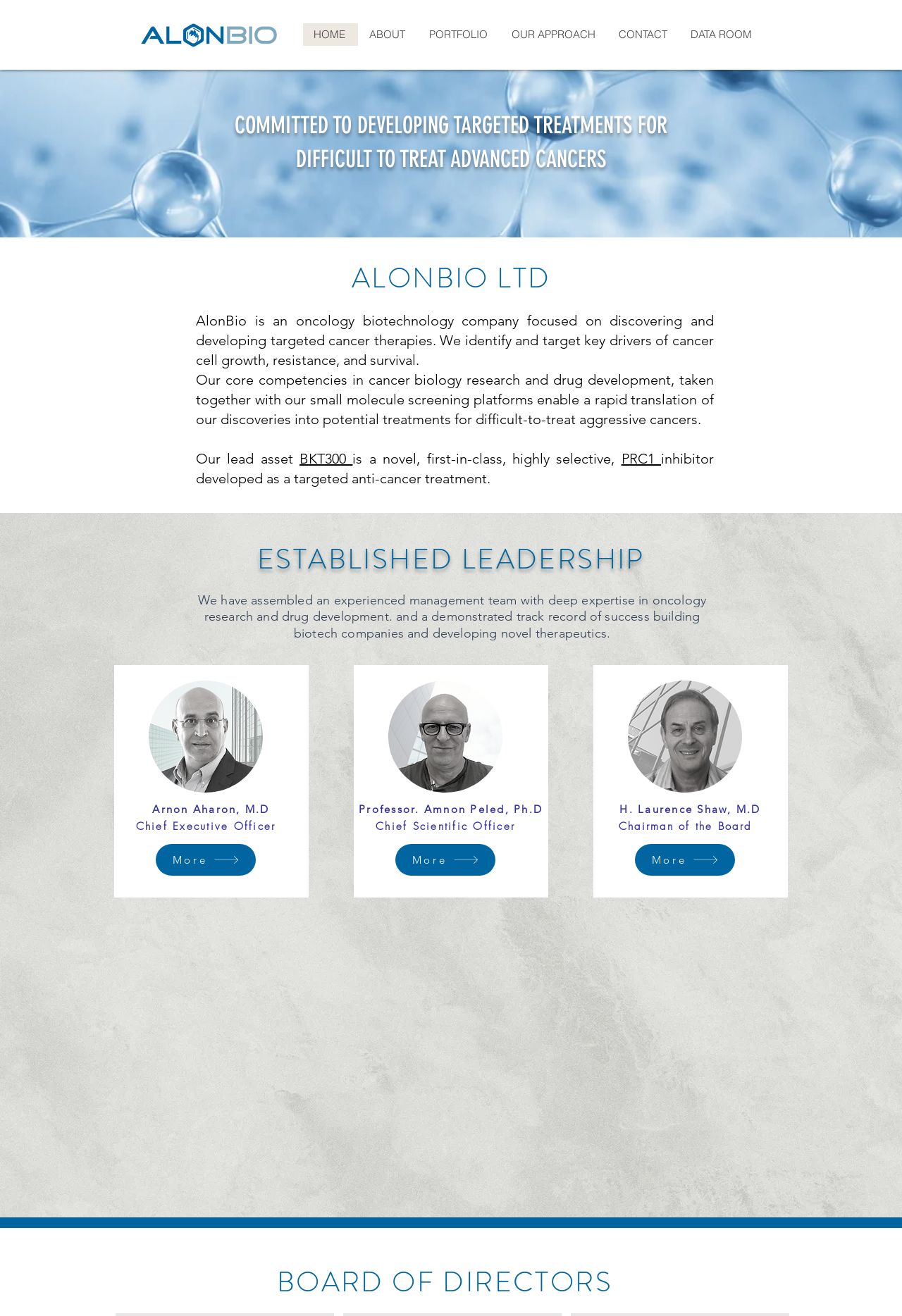Identify the bounding box coordinates for the UI element that matches this description: "More".

[0.173, 0.641, 0.284, 0.666]